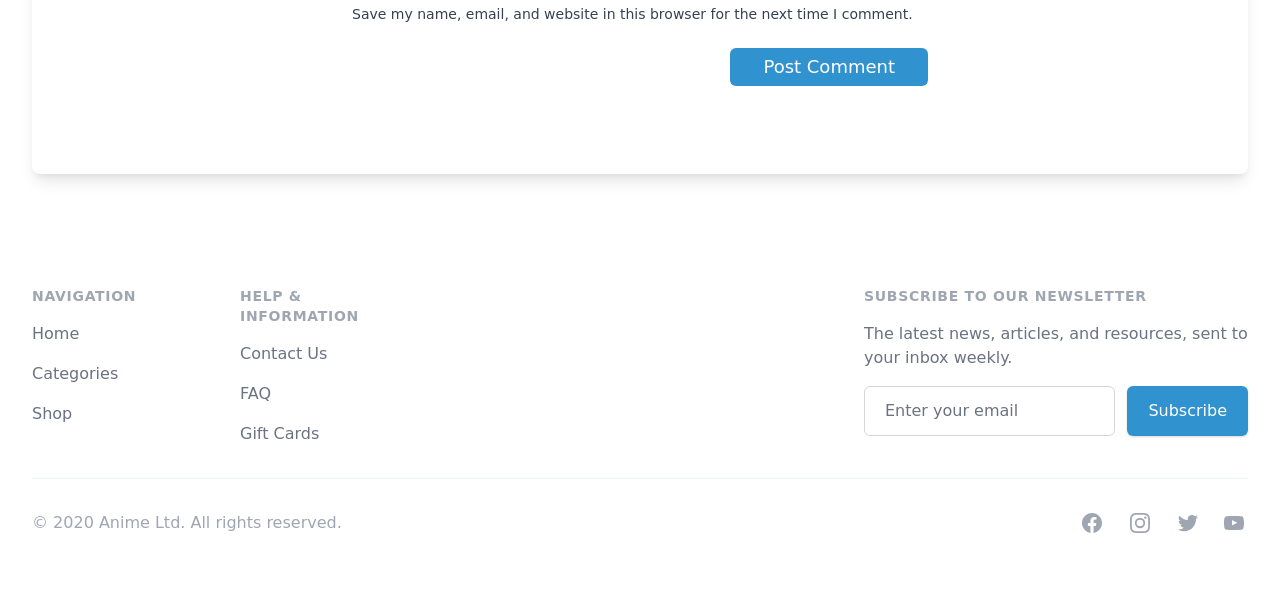Use a single word or phrase to answer the question:
What is the purpose of the textbox?

Email address